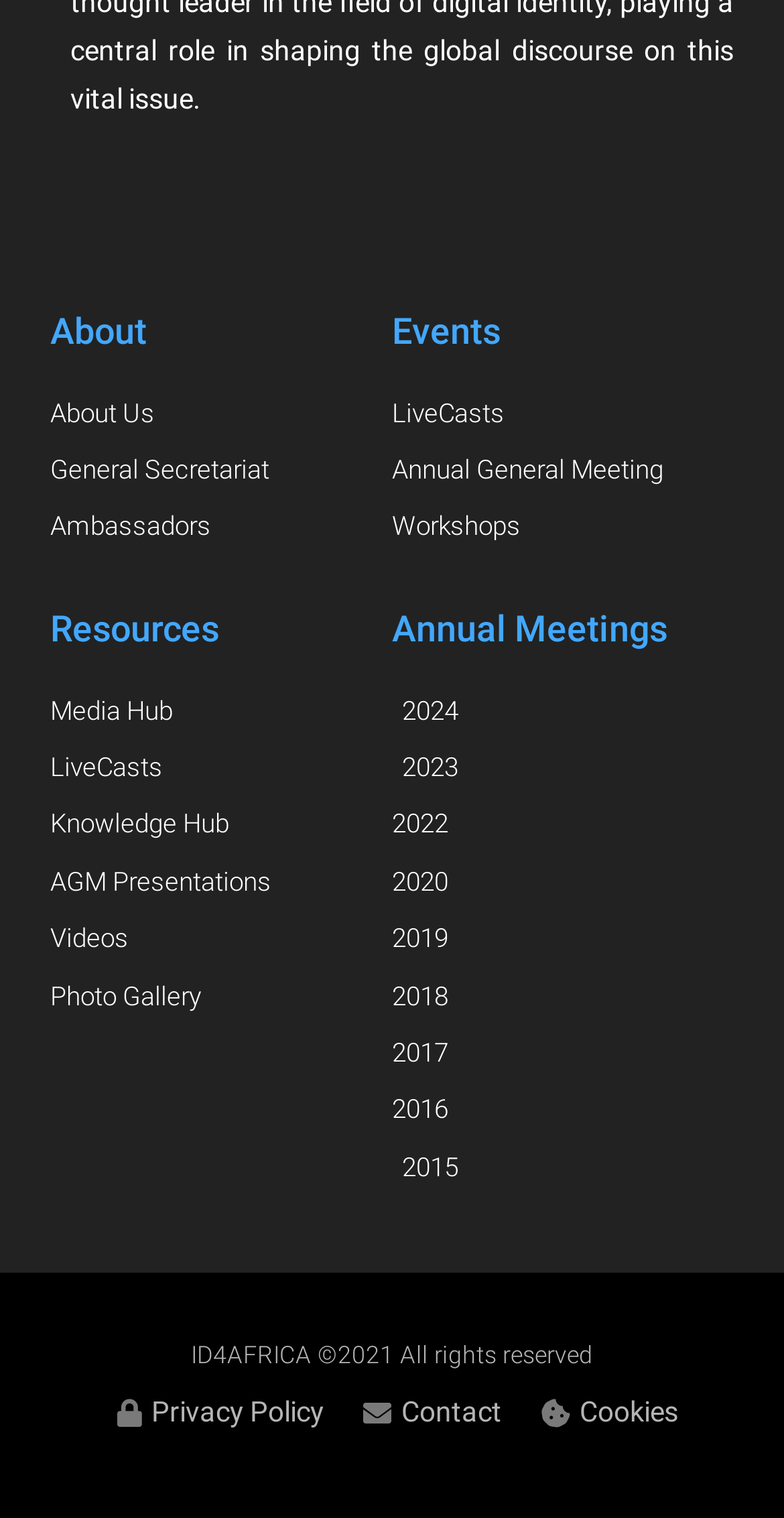Using the provided description 2015, find the bounding box coordinates for the UI element. Provide the coordinates in (top-left x, top-left y, bottom-right x, bottom-right y) format, ensuring all values are between 0 and 1.

[0.5, 0.753, 0.936, 0.784]